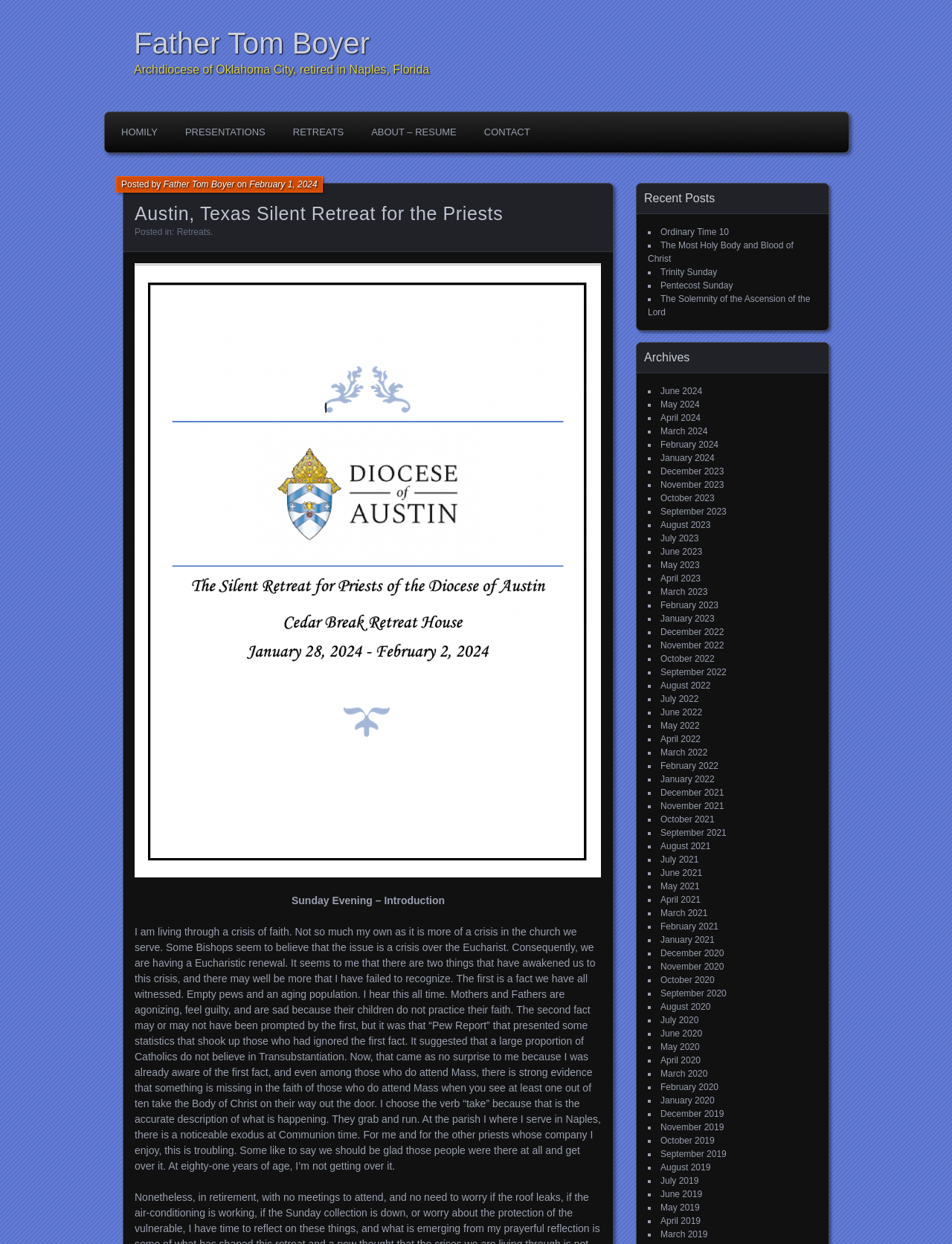Provide a thorough summary of the webpage.

This webpage is about Father Tom Boyer, a retired priest from the Archdiocese of Oklahoma City, who is now based in Naples, Florida. At the top of the page, there is a heading with his name, followed by a brief description of his background. Below this, there are five links to different sections of the website: HOMILY, PRESENTATIONS, RETREATS, ABOUT – RESUME, and CONTACT.

On the left side of the page, there is a section with a heading "Austin, Texas Silent Retreat for the Priests" and a subheading "Posted by Father Tom Boyer on February 1, 2024". Below this, there is a paragraph of text discussing the crisis of faith in the church, followed by a figure with a link.

On the right side of the page, there are two sections. The top section has a heading "Recent Posts" and lists several links to recent homilies, including "Ordinary Time 10", "The Most Holy Body and Blood of Christ", and "Trinity Sunday". The bottom section has a heading "Archives" and lists links to archives from different months, ranging from June 2024 to August 2022.

Overall, the webpage appears to be a personal website or blog for Father Tom Boyer, where he shares his thoughts and reflections on faith and the church.